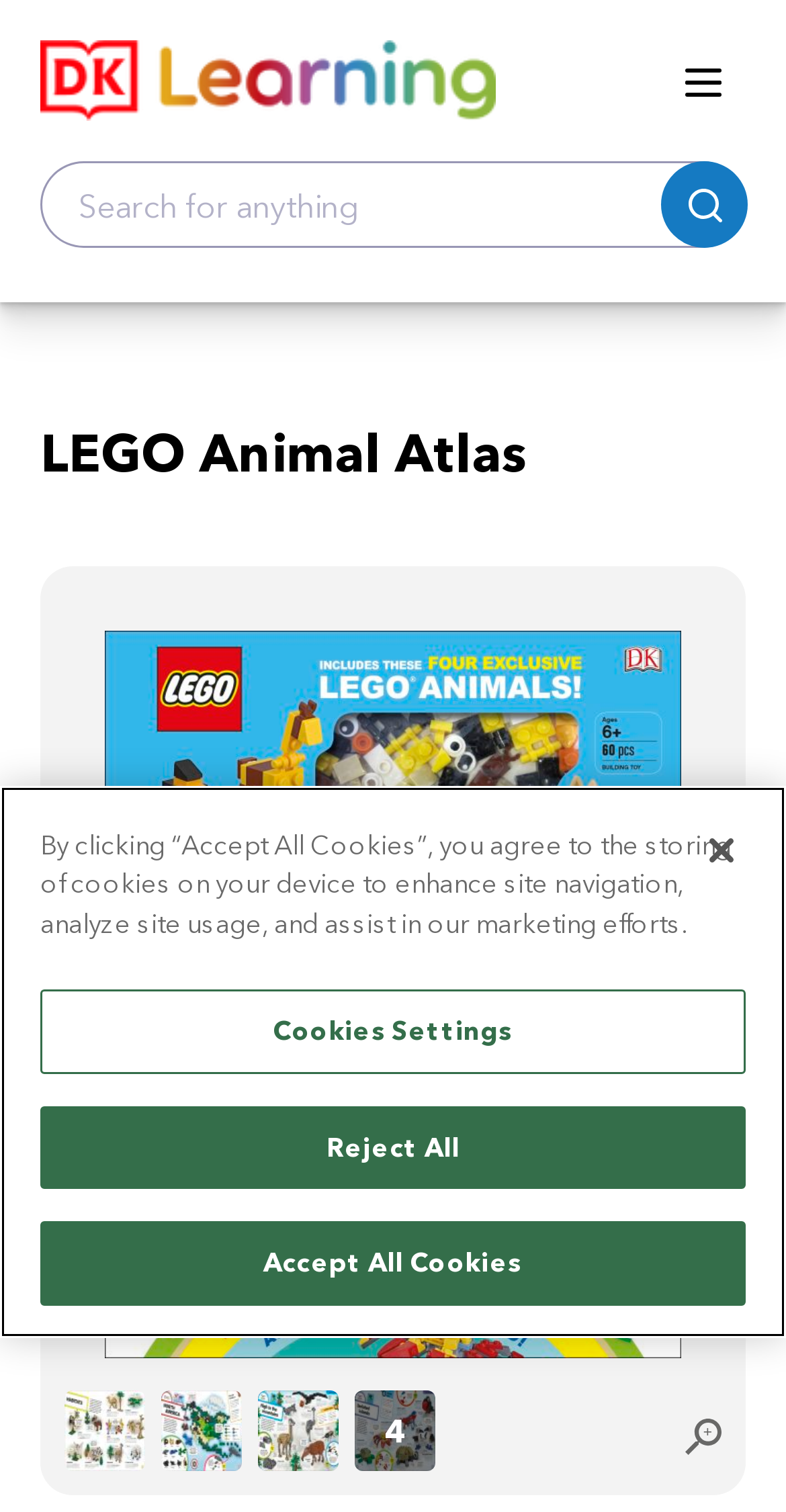Provide a thorough description of the webpage you see.

This webpage is about the "LEGO Animal Atlas" book, featuring interactive and stunning animal models and maps. At the top left, there is a link and a button, followed by a search bar with a submit button and a magnifying glass icon. The search bar is accompanied by a dropdown listbox. 

Below the search bar, the title "LEGO Animal Atlas" is prominently displayed. On the bottom half of the page, there are four preview images of the book, arranged horizontally, showcasing different LEGO animal models. Above these preview images, there is a larger image of the book's cover. 

At the bottom right, there is a "zoom in" button. A privacy notice is displayed at the bottom of the page, with a message about cookies and site usage. This notice includes buttons to adjust cookie settings, reject all cookies, or accept all cookies. There is also a "Close" button to dismiss the notice.